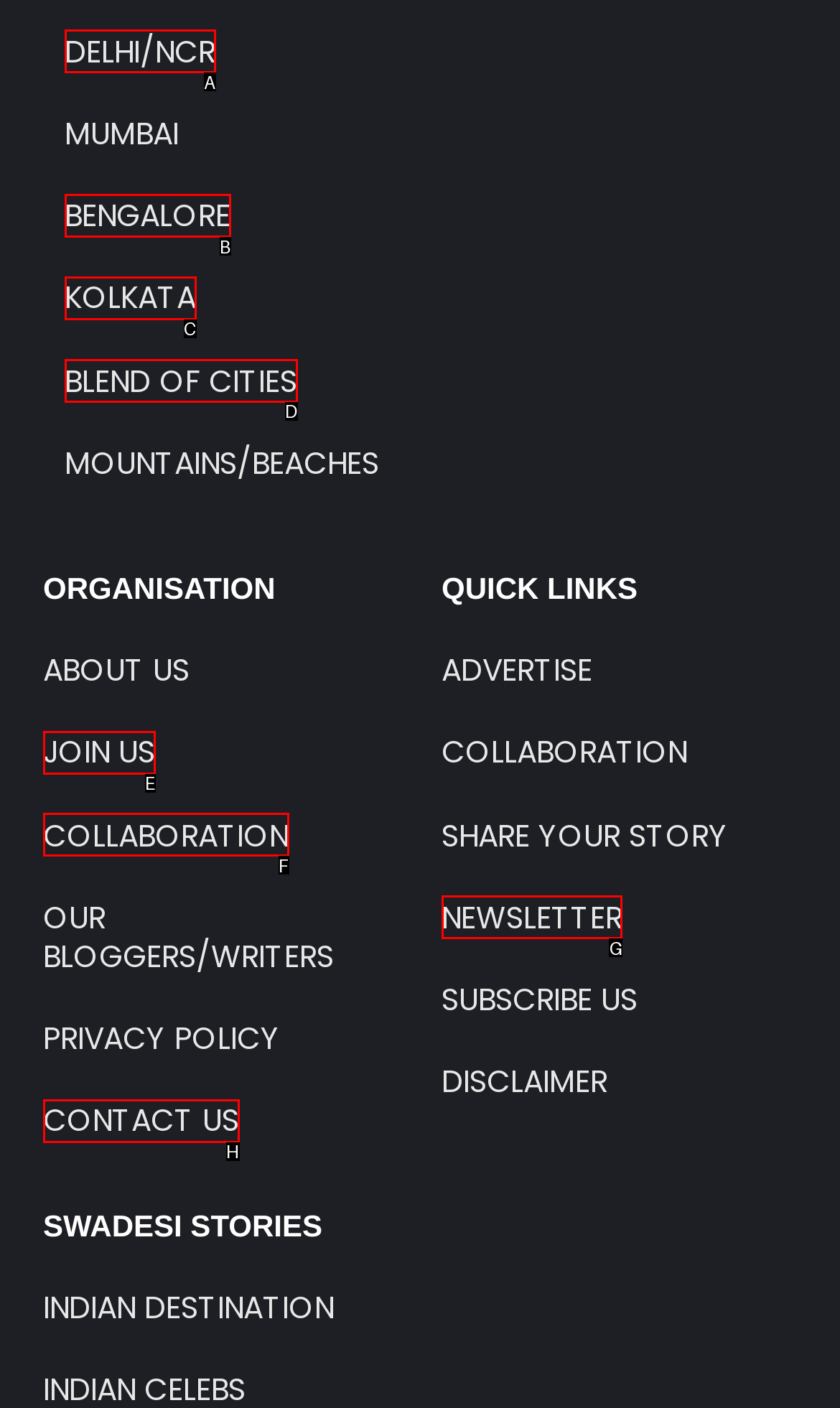Select the appropriate HTML element that needs to be clicked to execute the following task: view next post. Respond with the letter of the option.

None